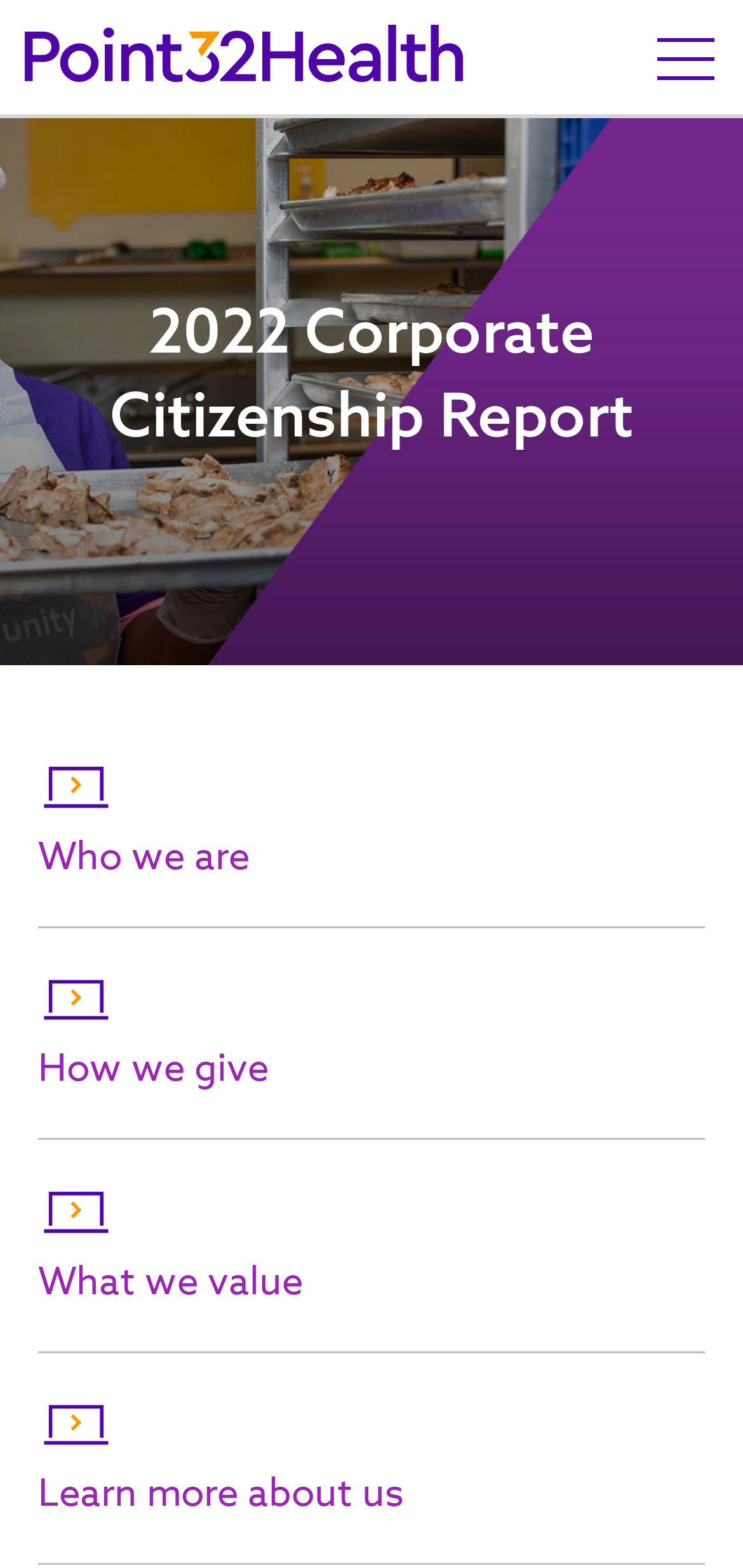Can you find and provide the title of the webpage?

2022 Corporate Citizenship Report